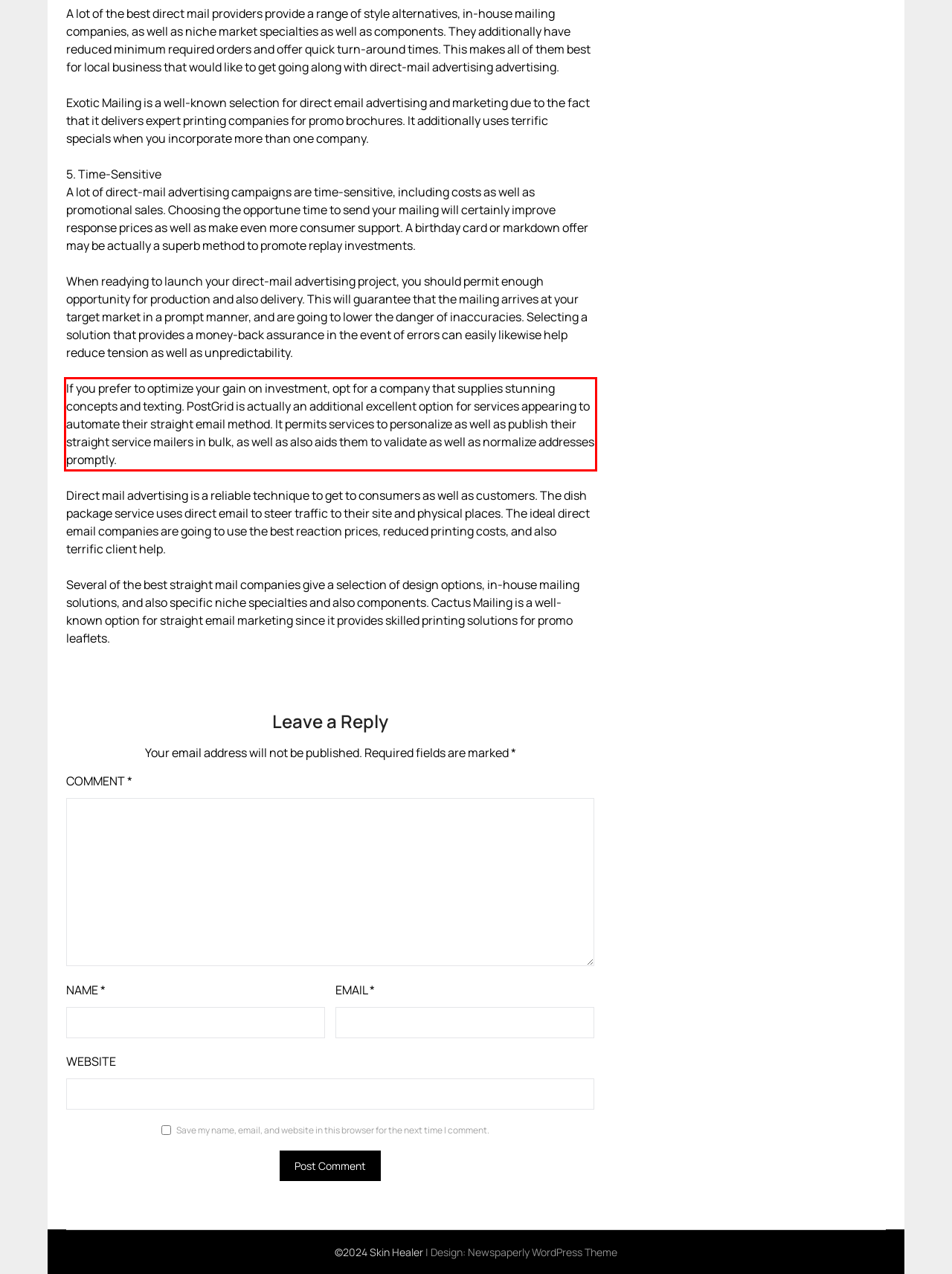Look at the provided screenshot of the webpage and perform OCR on the text within the red bounding box.

If you prefer to optimize your gain on investment, opt for a company that supplies stunning concepts and texting. PostGrid is actually an additional excellent option for services appearing to automate their straight email method. It permits services to personalize as well as publish their straight service mailers in bulk, as well as also aids them to validate as well as normalize addresses promptly.